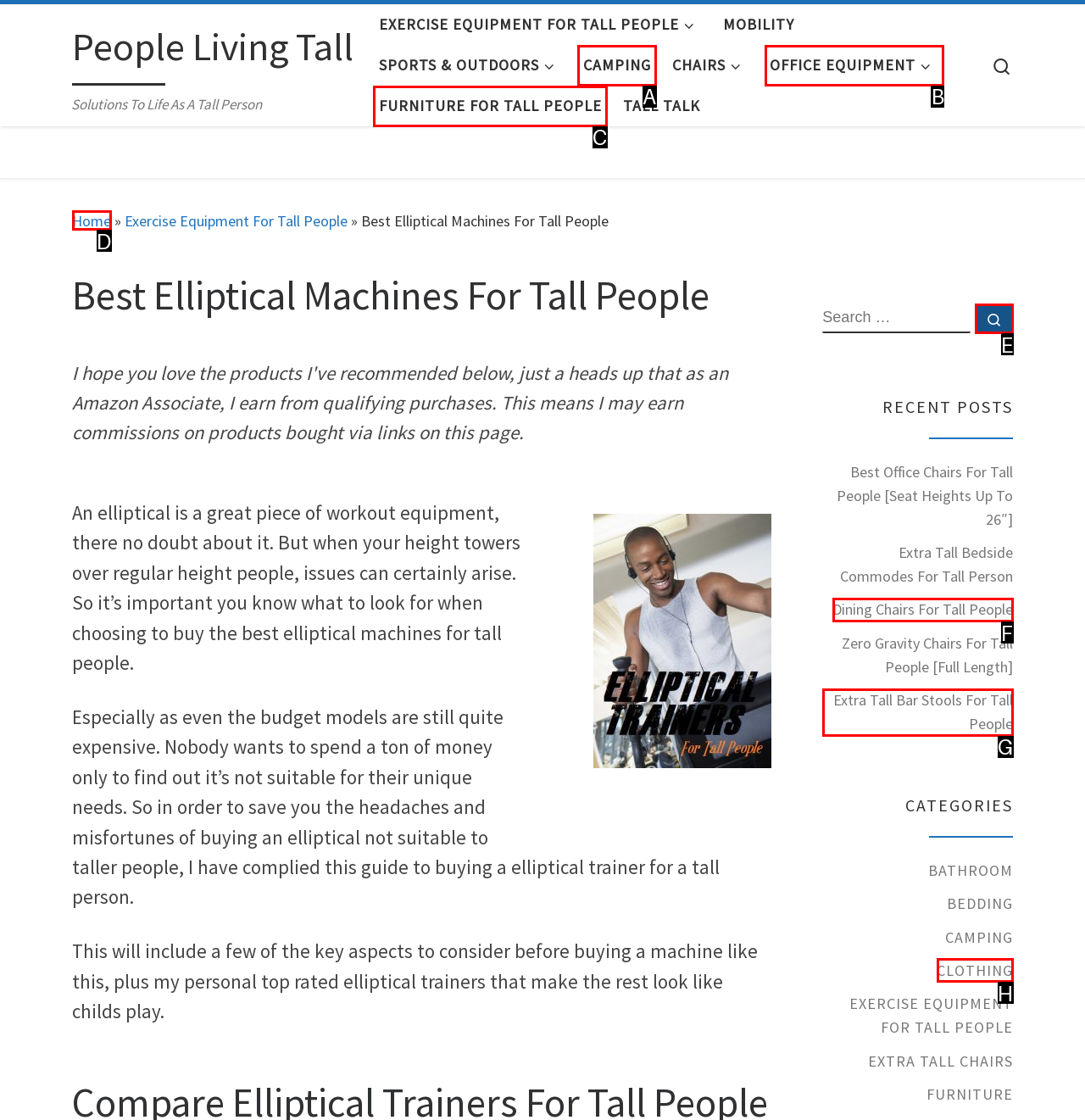Please identify the UI element that matches the description: Camping
Respond with the letter of the correct option.

A